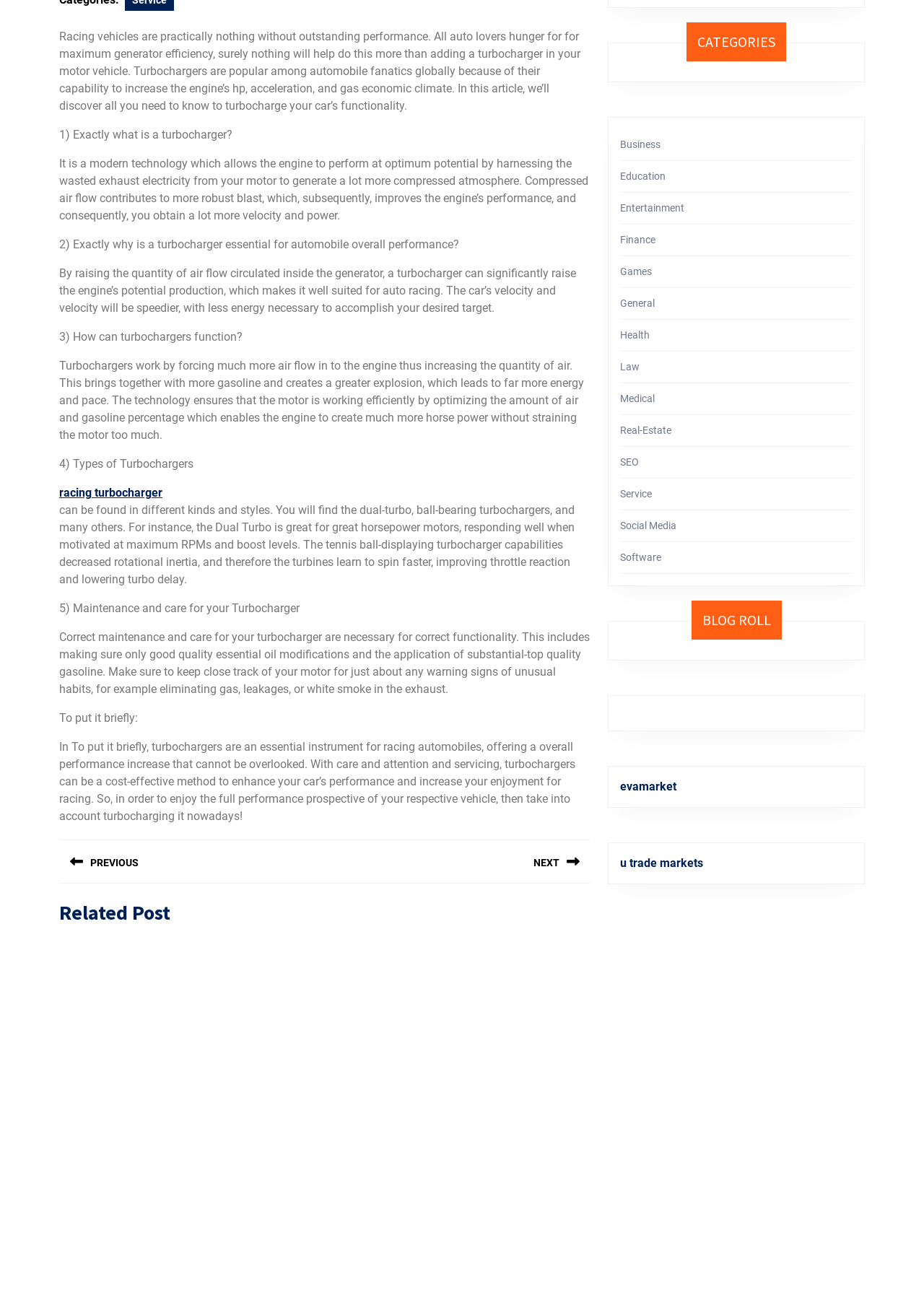Using the webpage screenshot, find the UI element described by Medical. Provide the bounding box coordinates in the format (top-left x, top-left y, bottom-right x, bottom-right y), ensuring all values are floating point numbers between 0 and 1.

[0.671, 0.304, 0.709, 0.313]